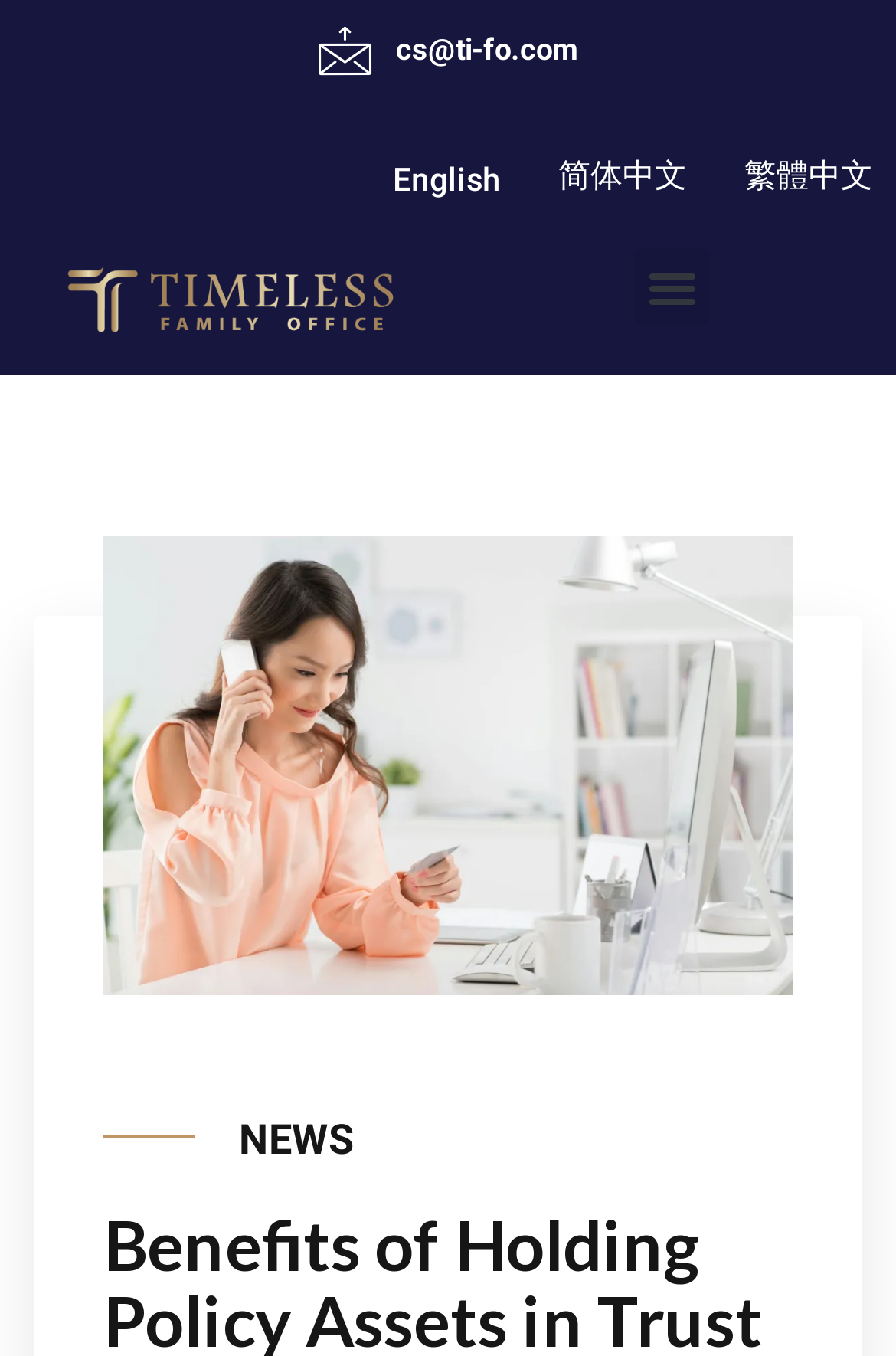Please provide a brief answer to the question using only one word or phrase: 
What section is the webpage about?

NEWS